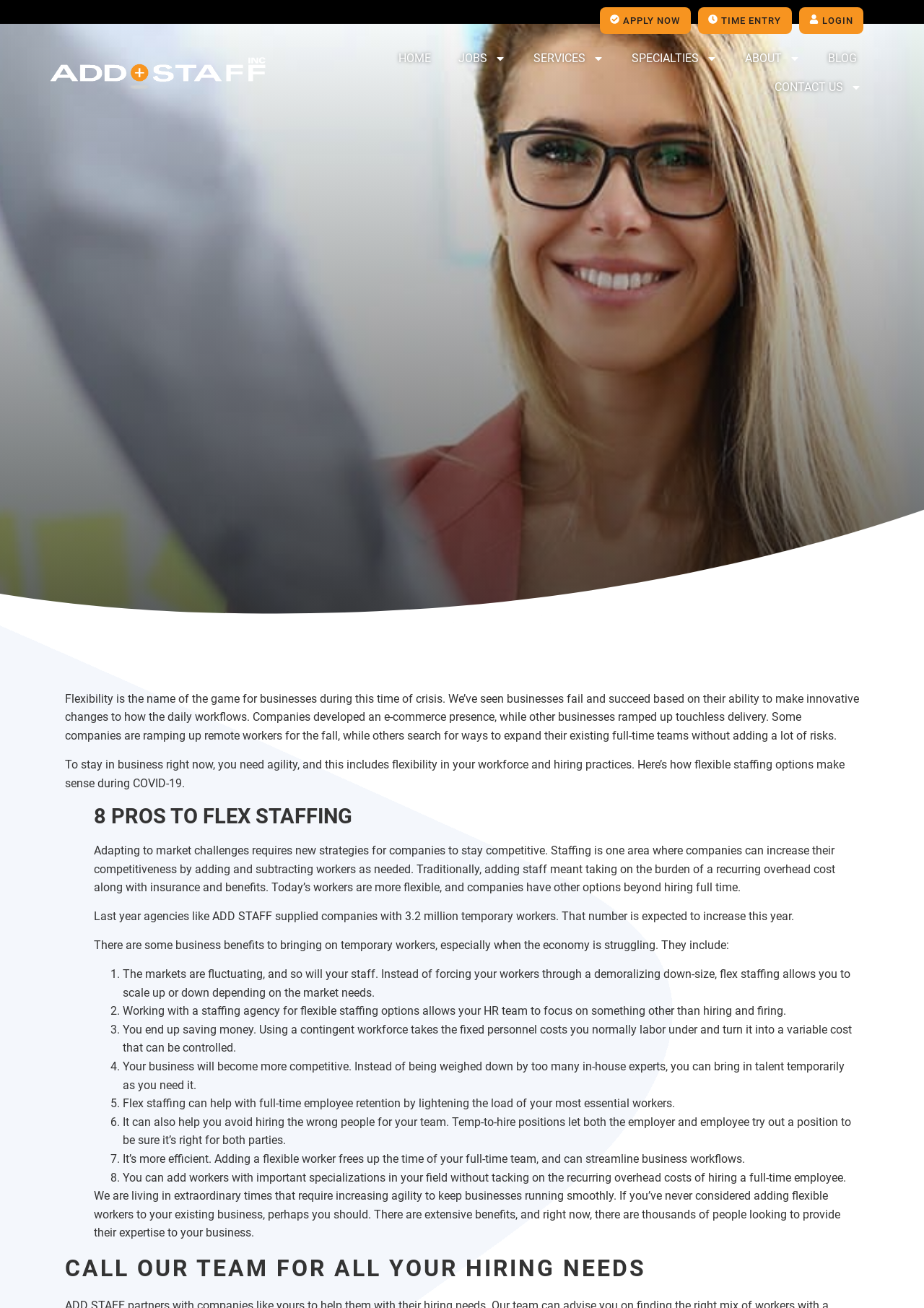What is the benefit of flexible staffing mentioned in point 5?
Using the image, provide a concise answer in one word or a short phrase.

Help with full-time employee retention